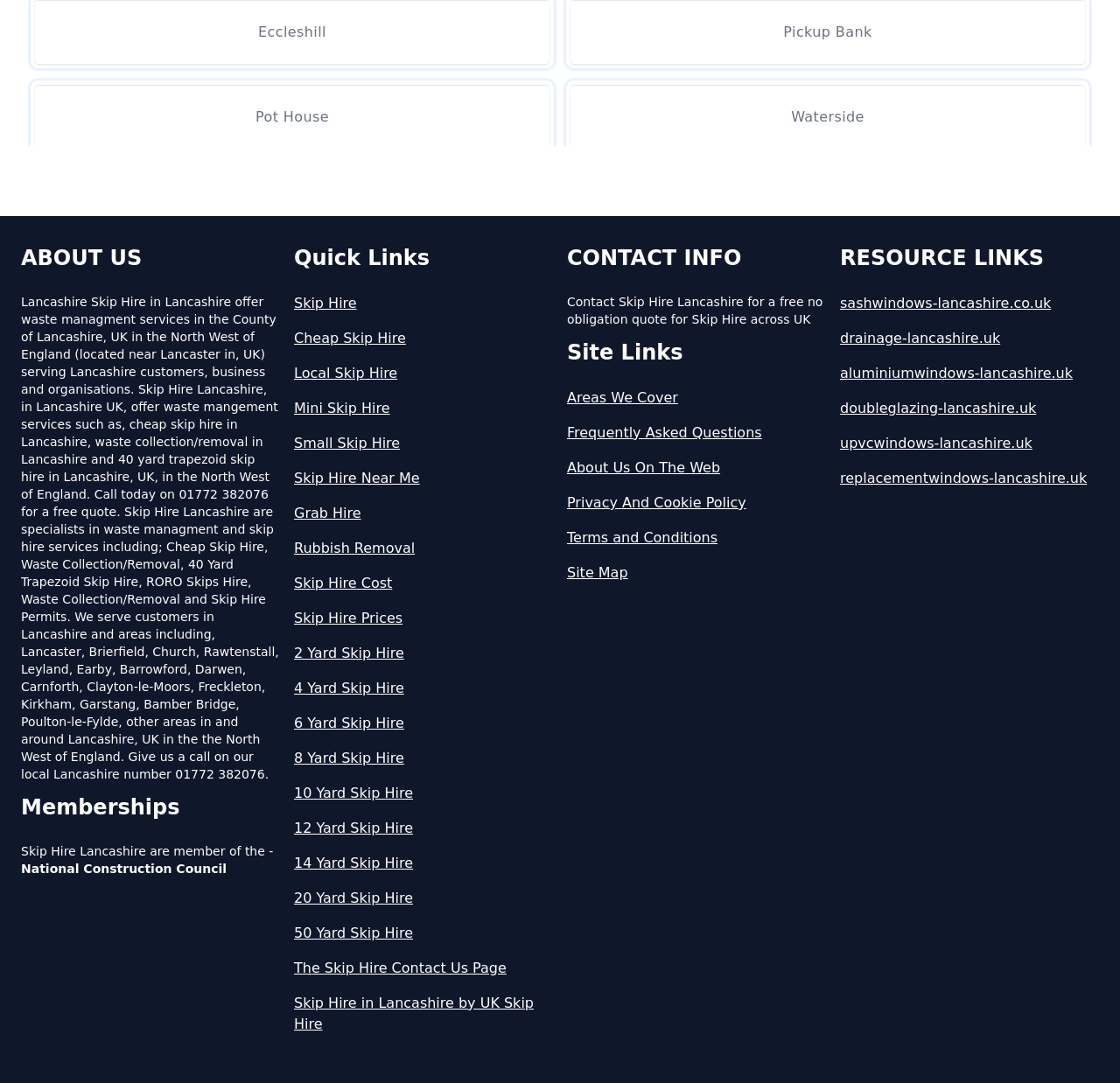What is the phone number to contact Skip Hire Lancashire? Analyze the screenshot and reply with just one word or a short phrase.

01772 382076